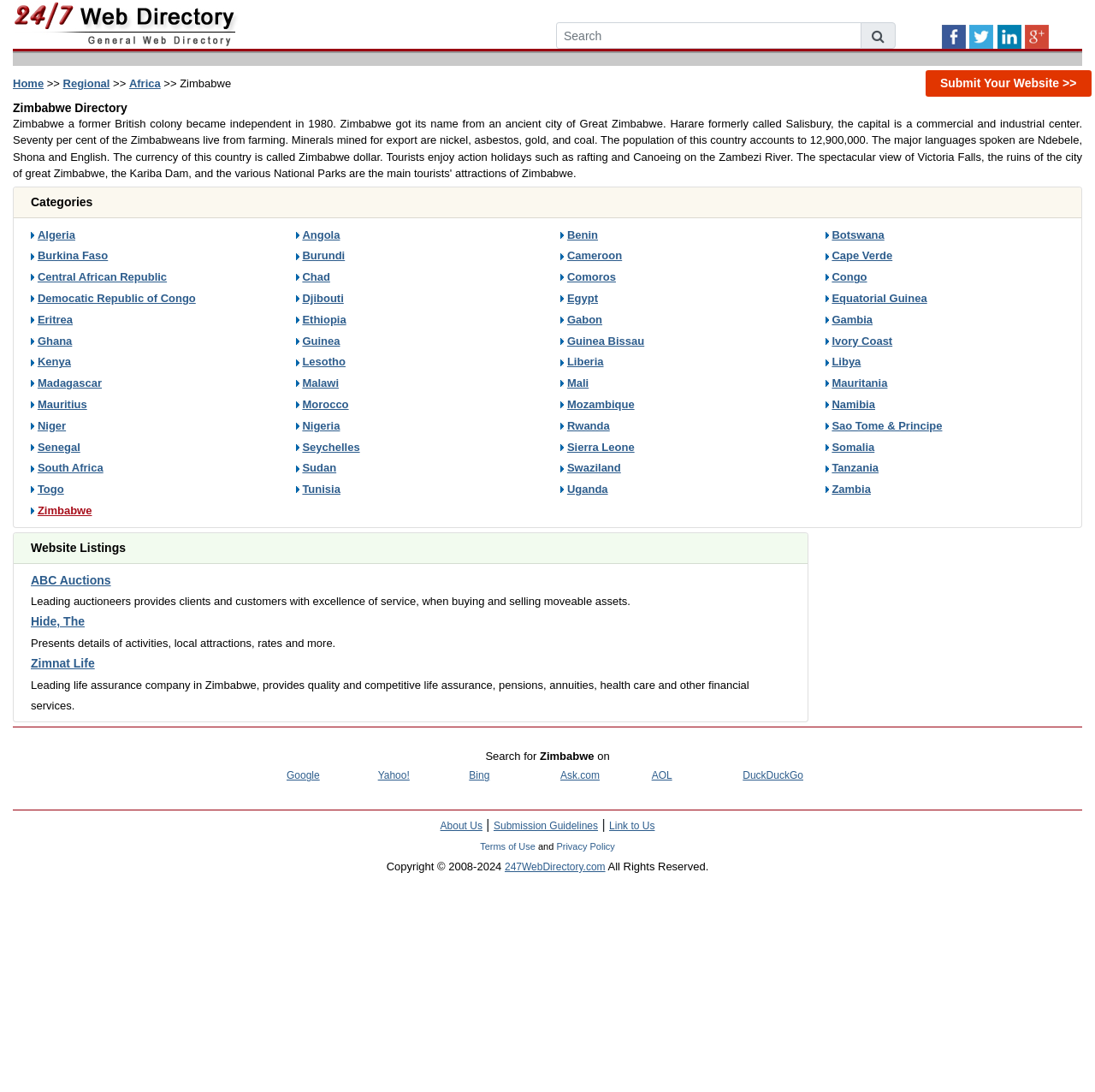Deliver a detailed narrative of the webpage's visual and textual elements.

This webpage is a directory for Zimbabwe-related websites, providing brief information and references. At the top, there is a link to "Online General and Regional Business Web Directory" accompanied by an image. Next to it, there is a search box labeled "Search". On the right side, there are social media links to connect with Facebook, Twitter, LinkedIn, and Google+. 

Below these elements, there is a navigation menu with links to "Home", "Regional", "Africa", and ">> Zimbabwe". A button to "Submit Your Website >>" is located on the right side of this menu.

The main content of the webpage is divided into two sections. The first section is headed by "Zimbabwe Directory" and contains a list of categories. The second section is headed by "Categories" and displays a list of African countries, including Algeria, Angola, Benin, and many others. Each country is represented by an image, a heading, and a link. The countries are listed in a grid-like structure, with multiple columns and rows.